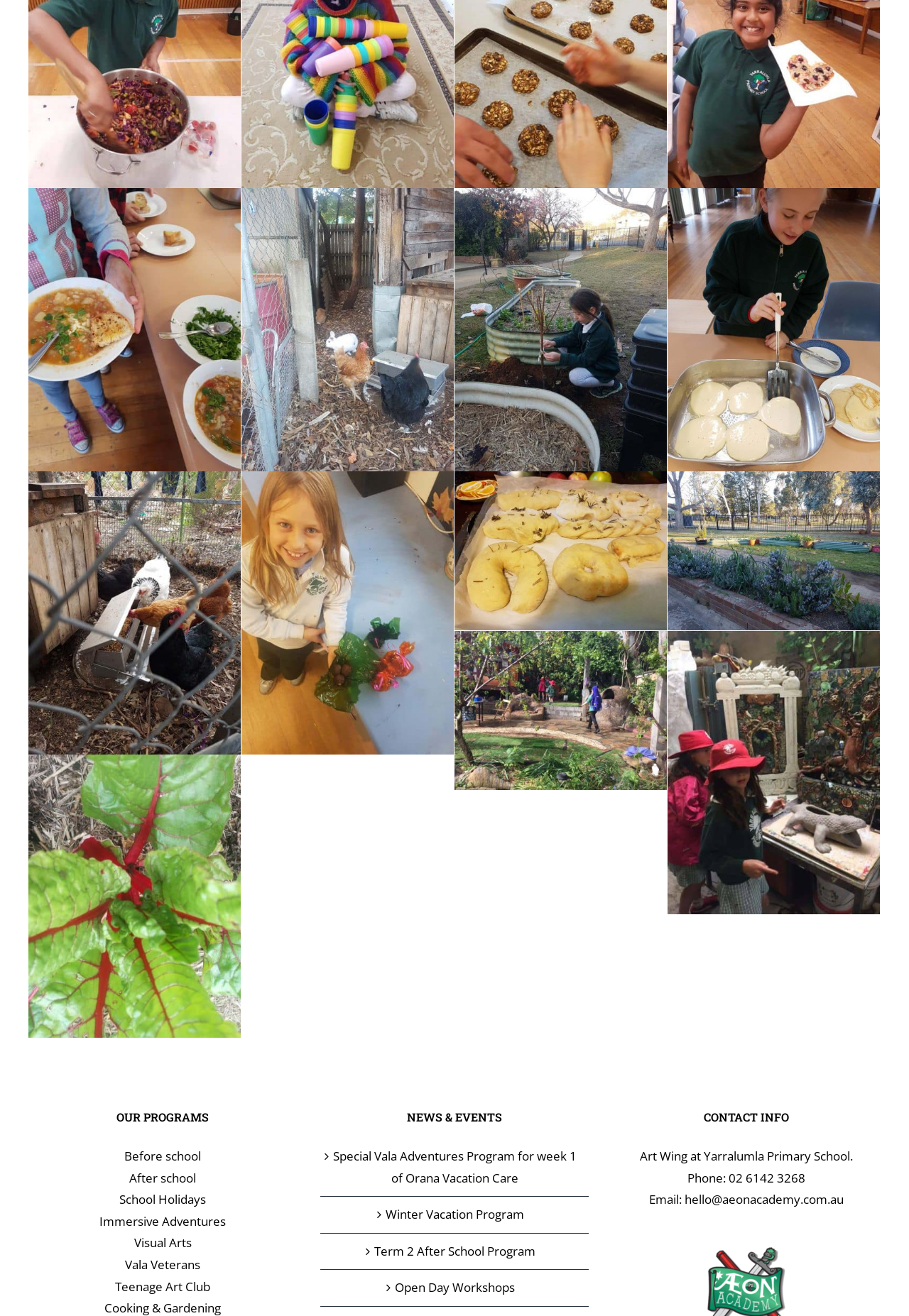Please give the bounding box coordinates of the area that should be clicked to fulfill the following instruction: "Send email to hello@aeonacademy.com.au". The coordinates should be in the format of four float numbers from 0 to 1, i.e., [left, top, right, bottom].

[0.753, 0.905, 0.928, 0.918]